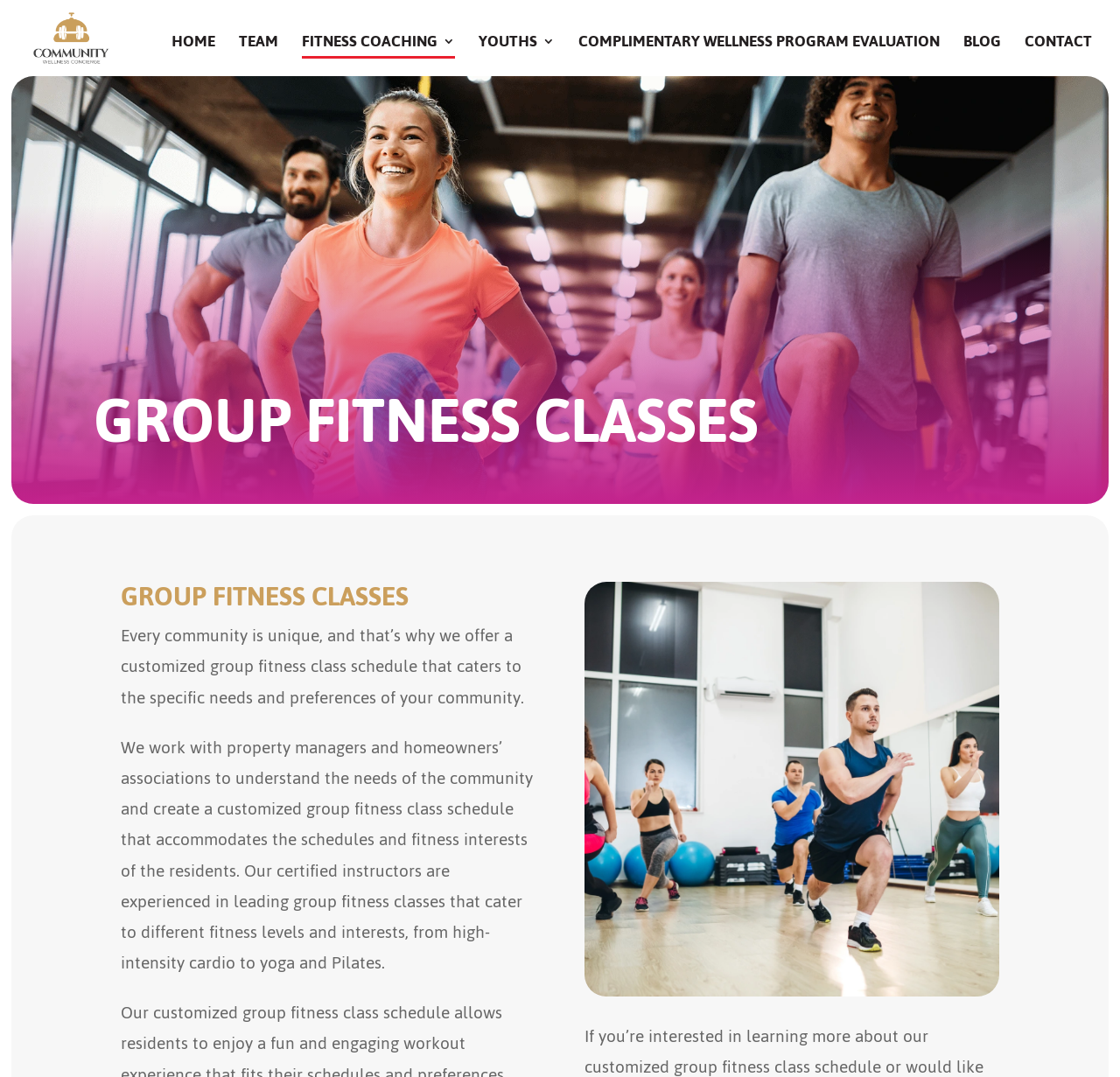Specify the bounding box coordinates of the element's region that should be clicked to achieve the following instruction: "click on the Community Wellness Concierge logo". The bounding box coordinates consist of four float numbers between 0 and 1, in the format [left, top, right, bottom].

[0.027, 0.007, 0.1, 0.064]